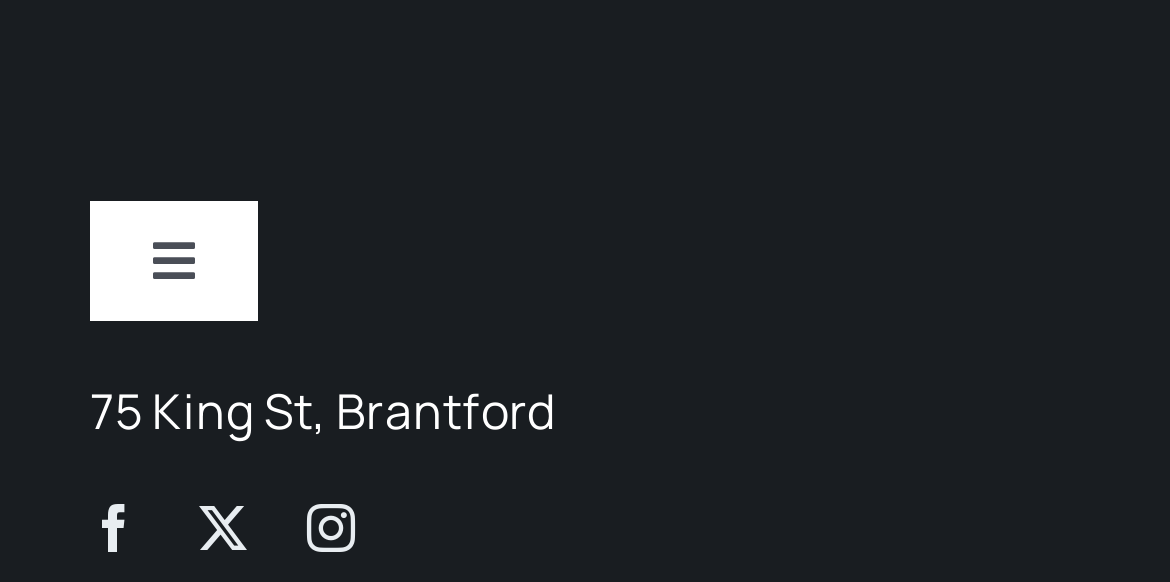Provide the bounding box coordinates of the HTML element this sentence describes: "Arts". The bounding box coordinates consist of four float numbers between 0 and 1, i.e., [left, top, right, bottom].

[0.0, 0.552, 1.0, 0.887]